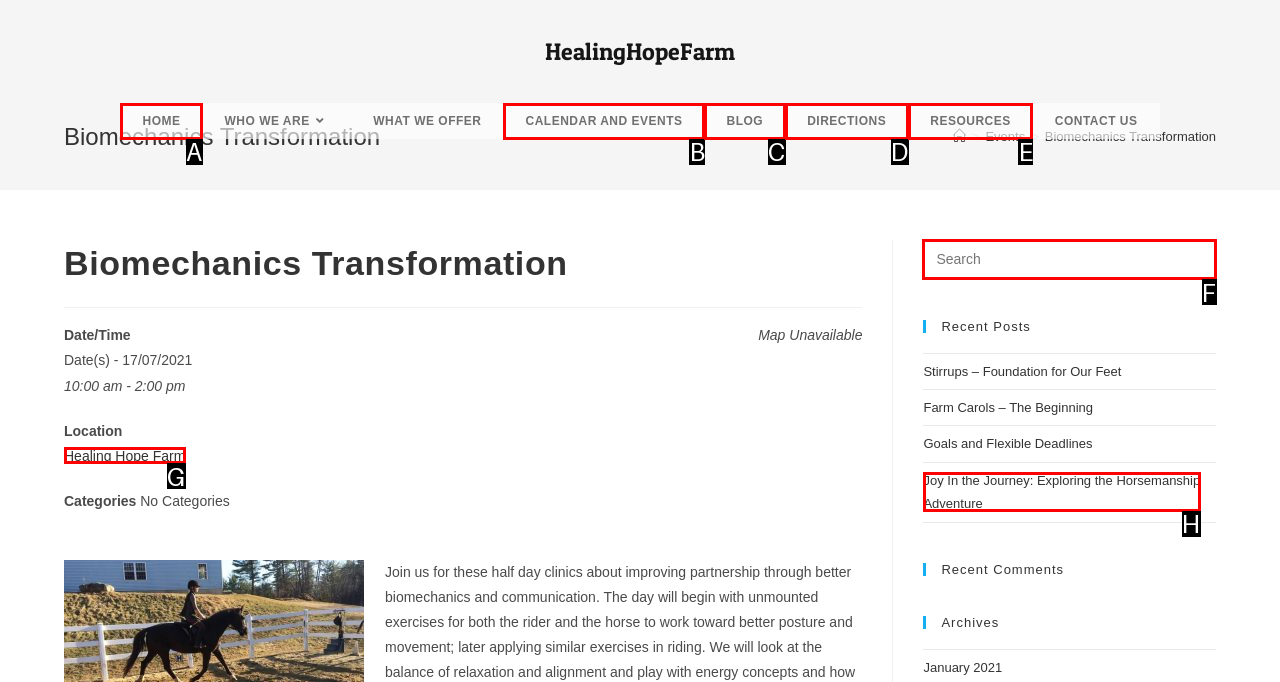Determine which HTML element to click to execute the following task: search this website Answer with the letter of the selected option.

F